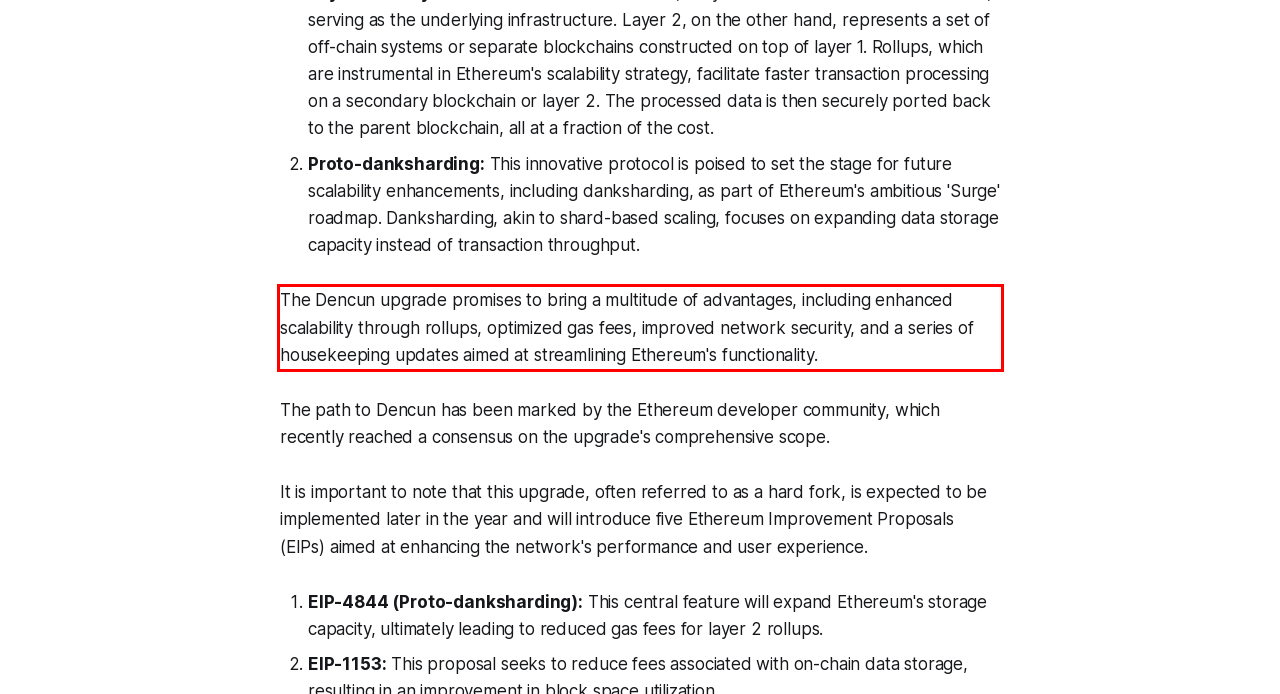Please extract the text content from the UI element enclosed by the red rectangle in the screenshot.

The Dencun upgrade promises to bring a multitude of advantages, including enhanced scalability through rollups, optimized gas fees, improved network security, and a series of housekeeping updates aimed at streamlining Ethereum's functionality.